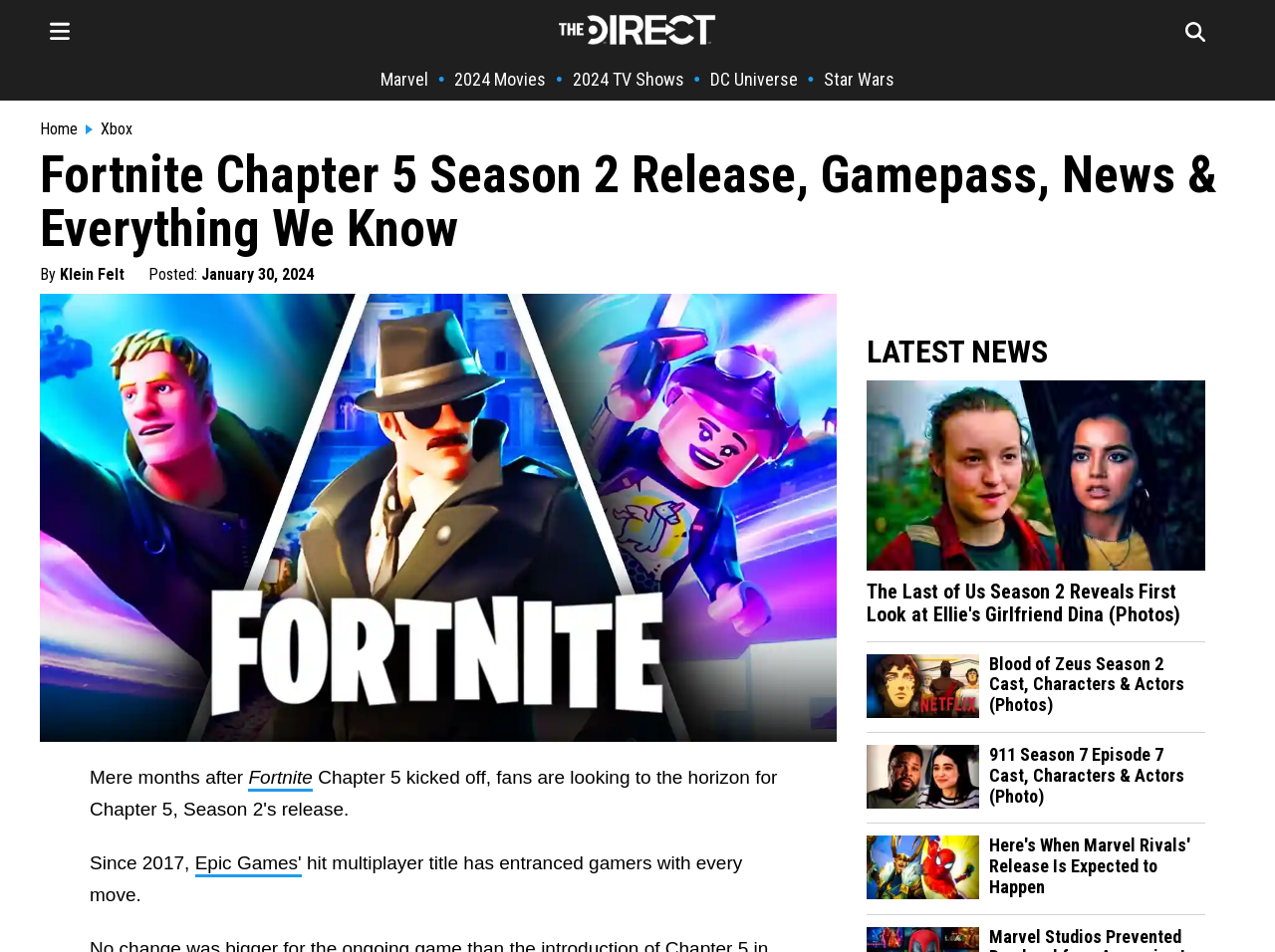Identify and provide the text of the main header on the webpage.

Fortnite Chapter 5 Season 2 Release, Gamepass, News & Everything We Know